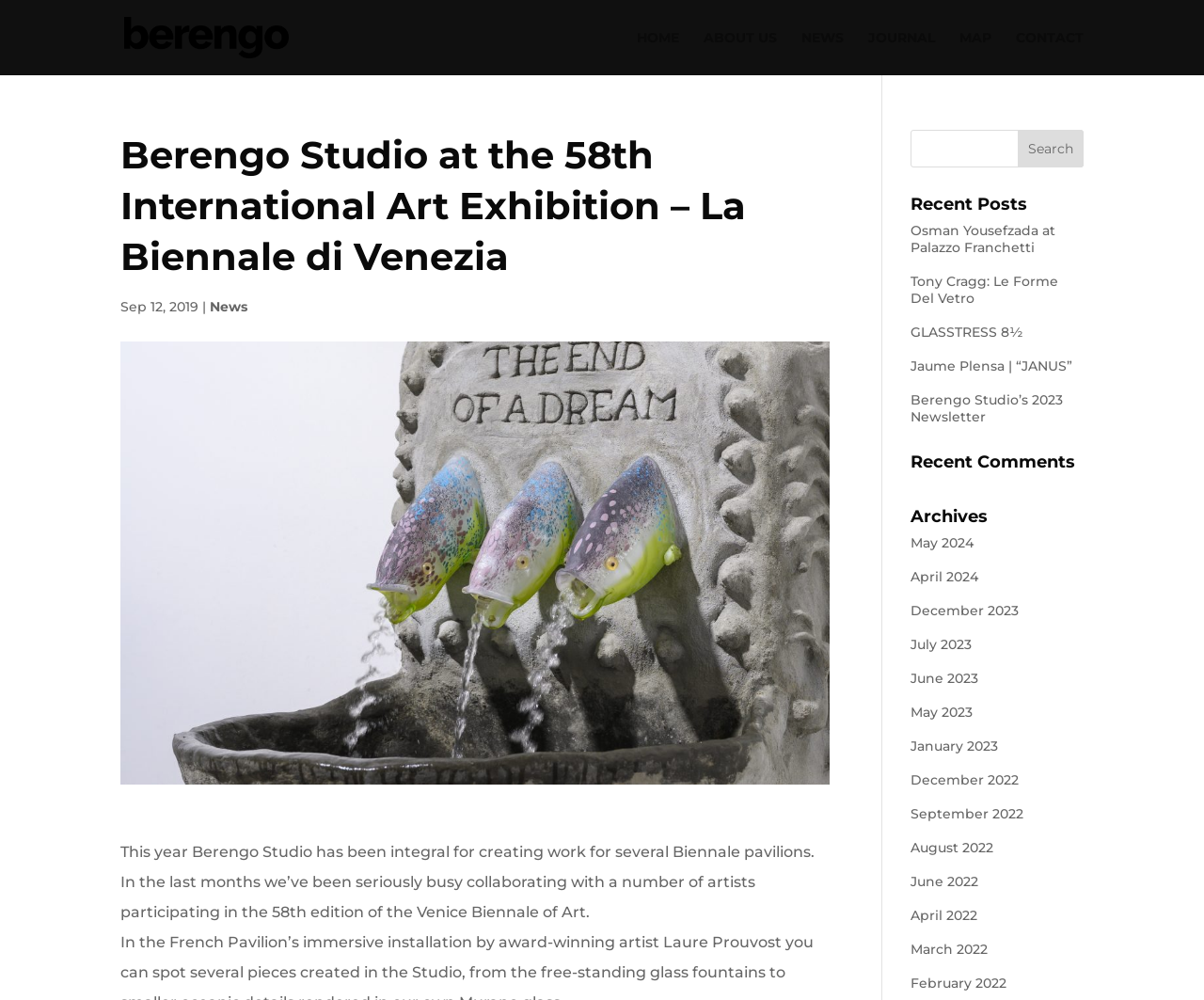Please provide the bounding box coordinates for the element that needs to be clicked to perform the following instruction: "Read news about Osman Yousefzada at Palazzo Franchetti". The coordinates should be given as four float numbers between 0 and 1, i.e., [left, top, right, bottom].

[0.756, 0.222, 0.877, 0.256]